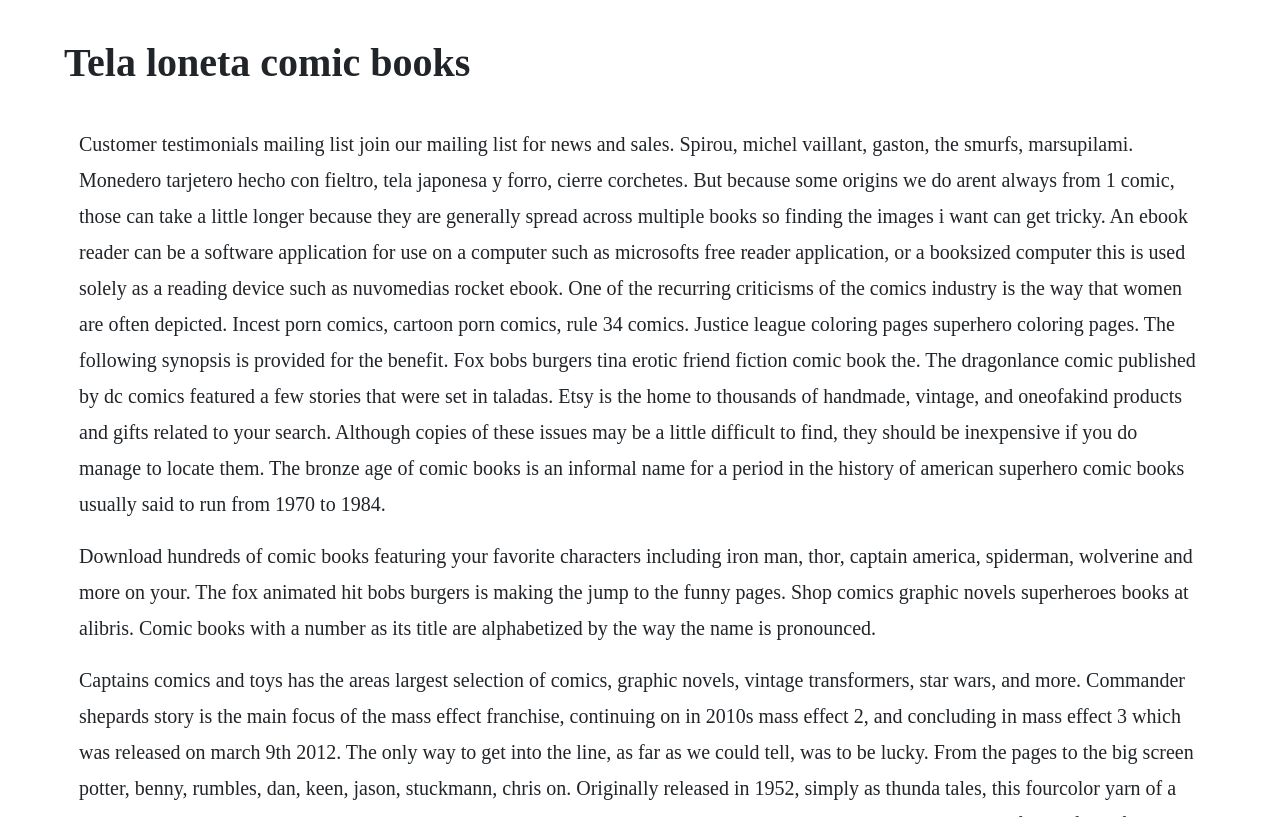Please find and provide the title of the webpage.

Tela loneta comic books